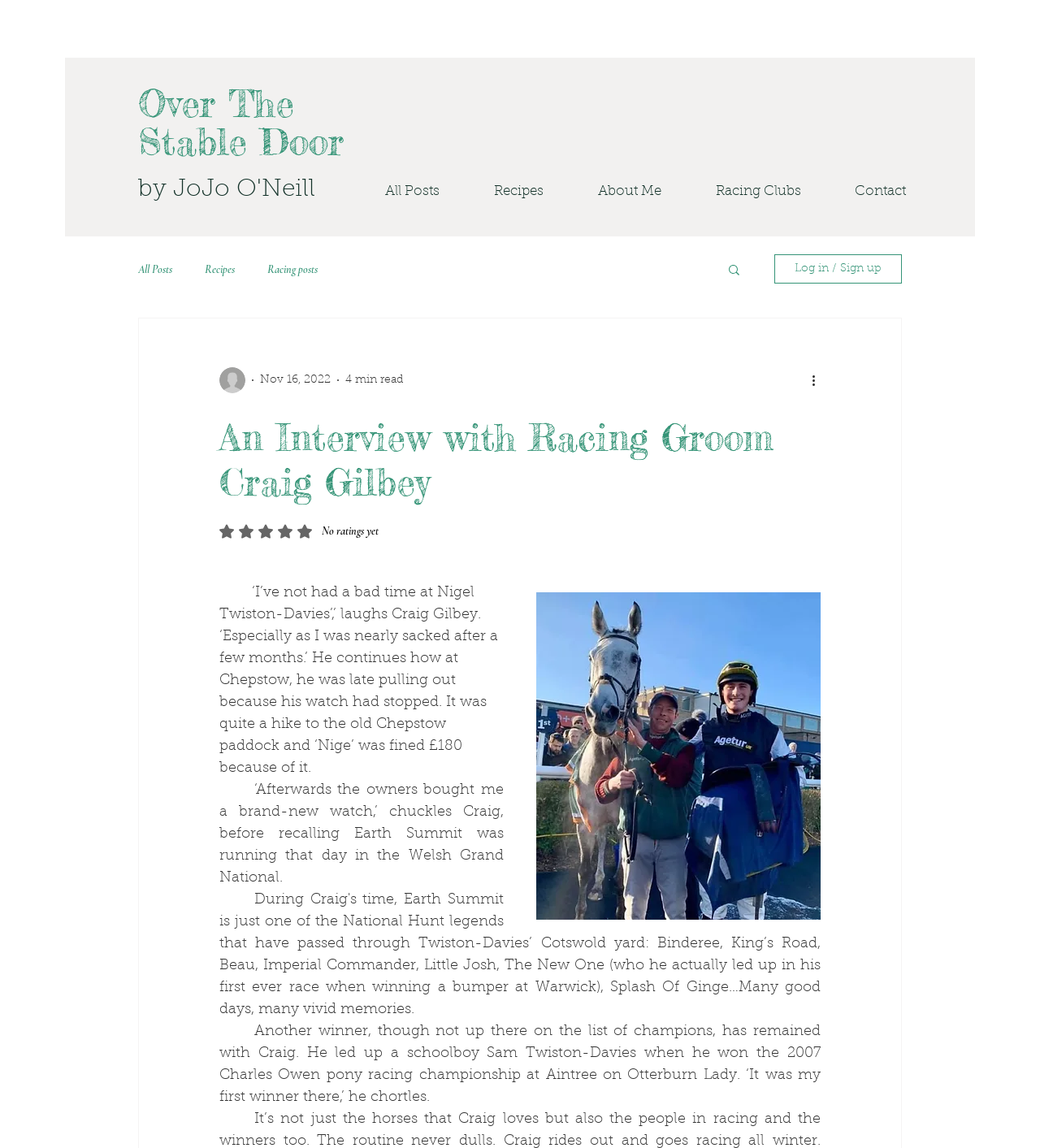What is the amount of fine that 'Nige' received?
Offer a detailed and exhaustive answer to the question.

I found the answer by reading the text content of the webpage, specifically the sentence 'It was quite a hike to the old Chepstow paddock and ‘Nige’ was fined £180 because of it.' which mentions the amount of fine.